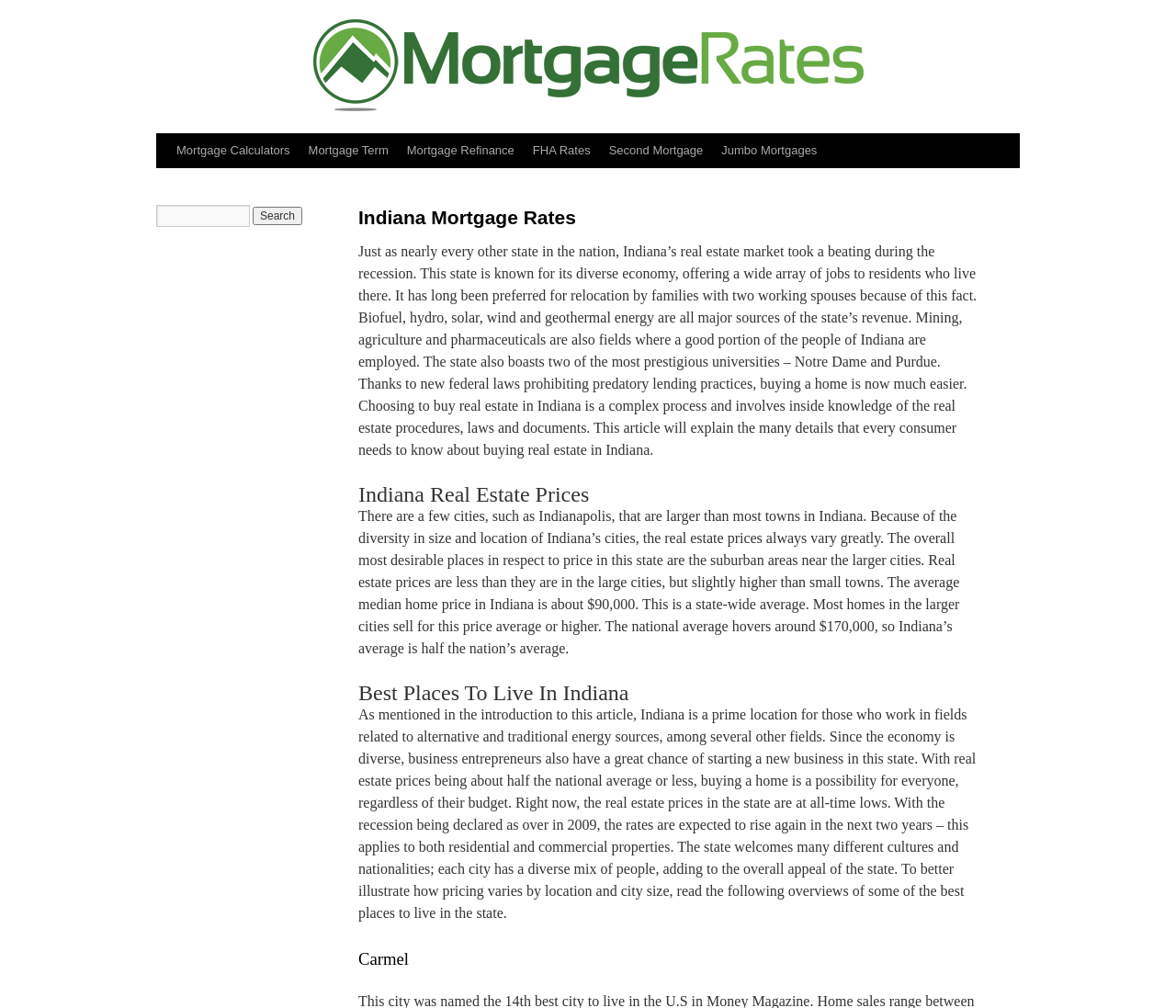Please determine the bounding box coordinates of the element to click in order to execute the following instruction: "Click Mortgage Calculators". The coordinates should be four float numbers between 0 and 1, specified as [left, top, right, bottom].

[0.142, 0.132, 0.254, 0.167]